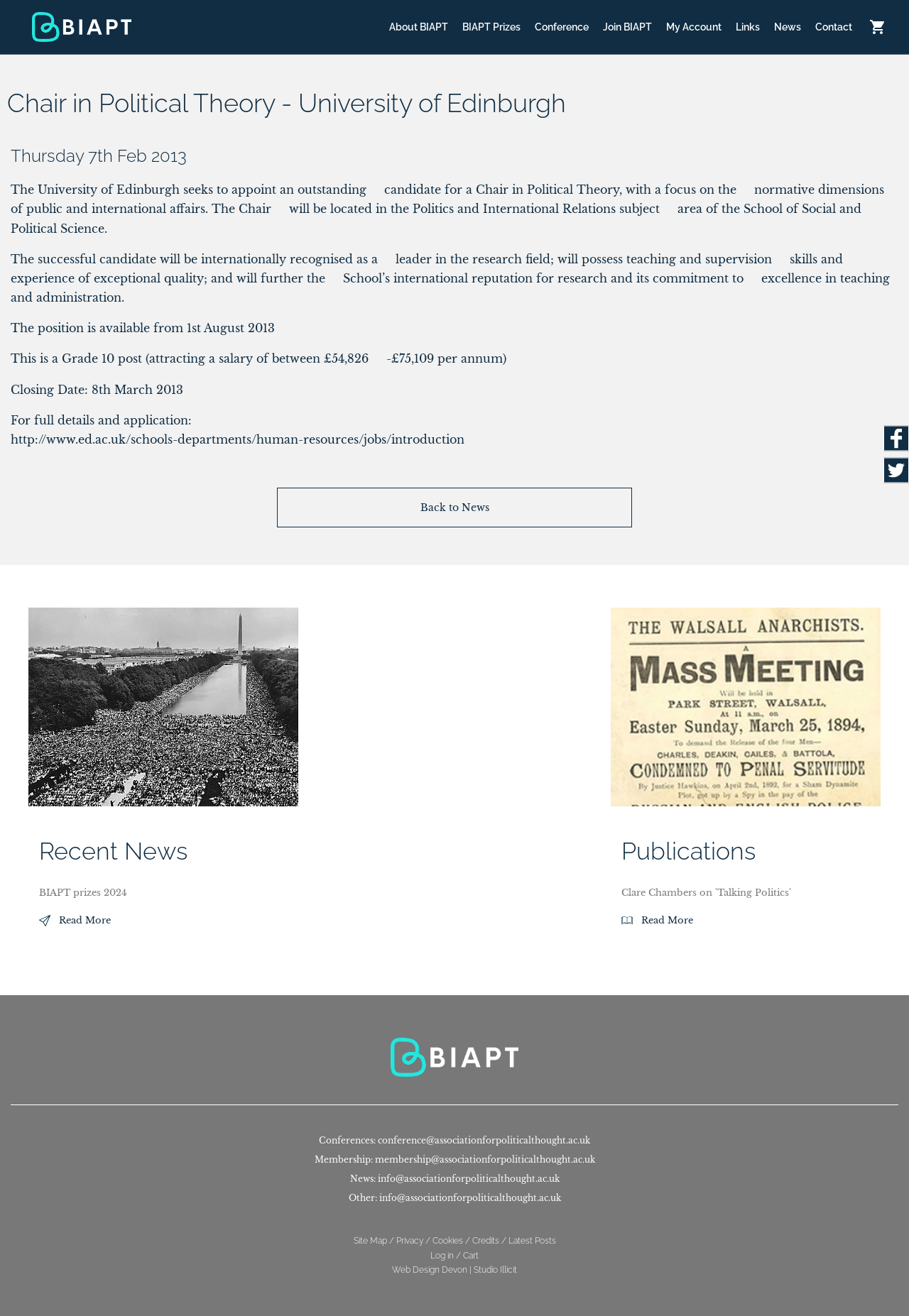Locate the bounding box coordinates of the clickable area to execute the instruction: "View the recent news". Provide the coordinates as four float numbers between 0 and 1, represented as [left, top, right, bottom].

[0.043, 0.636, 0.316, 0.658]